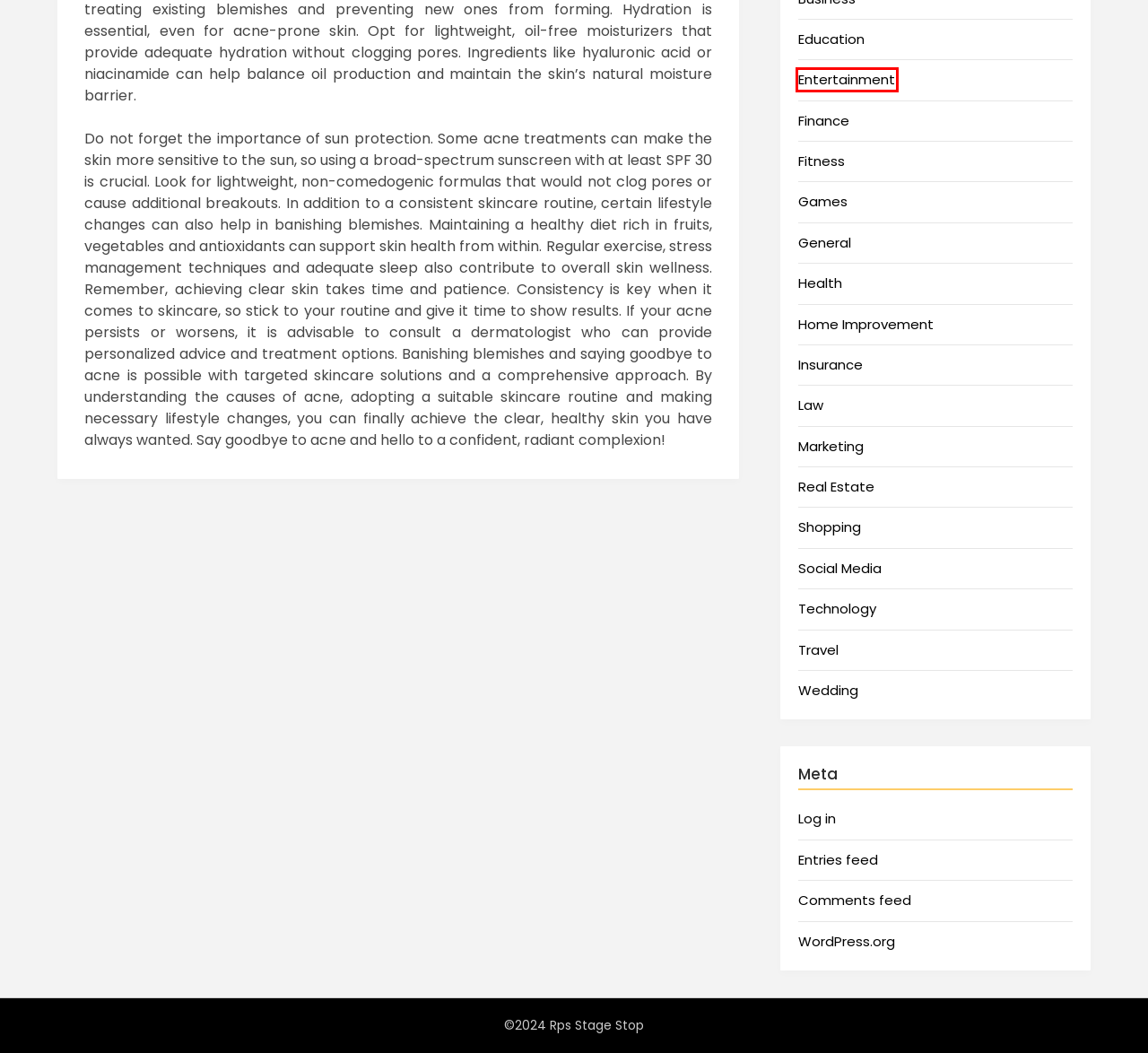Look at the screenshot of the webpage and find the element within the red bounding box. Choose the webpage description that best fits the new webpage that will appear after clicking the element. Here are the candidates:
A. Rps Stage Stop
B. Insurance – Rps Stage Stop
C. Entertainment – Rps Stage Stop
D. Wedding – Rps Stage Stop
E. Finance – Rps Stage Stop
F. Blog Tool, Publishing Platform, and CMS – WordPress.org
G. Social Media – Rps Stage Stop
H. Technology – Rps Stage Stop

C